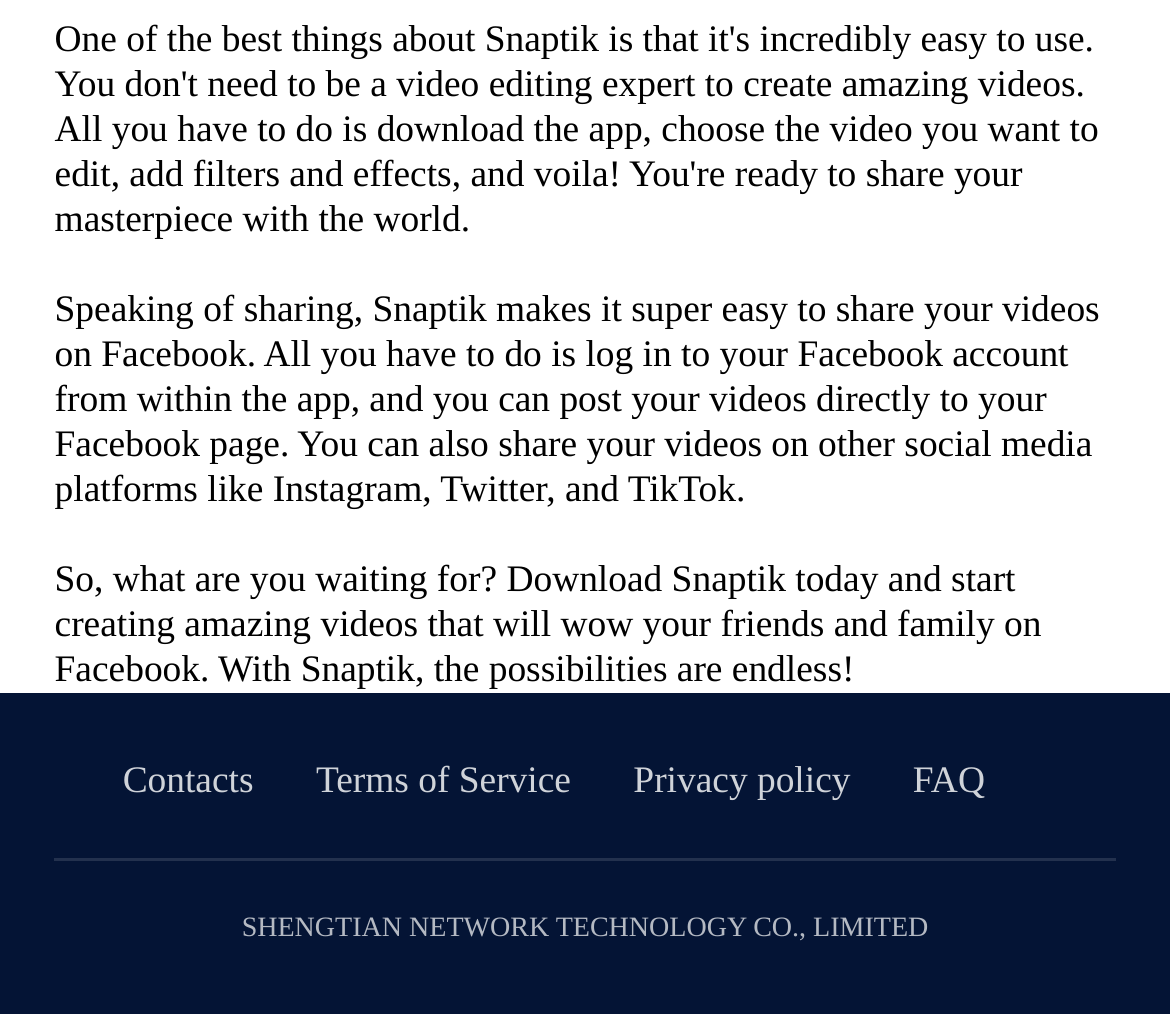Please determine the bounding box coordinates for the UI element described here. Use the format (top-left x, top-left y, bottom-right x, bottom-right y) with values bounded between 0 and 1: Contacts

[0.105, 0.749, 0.217, 0.79]